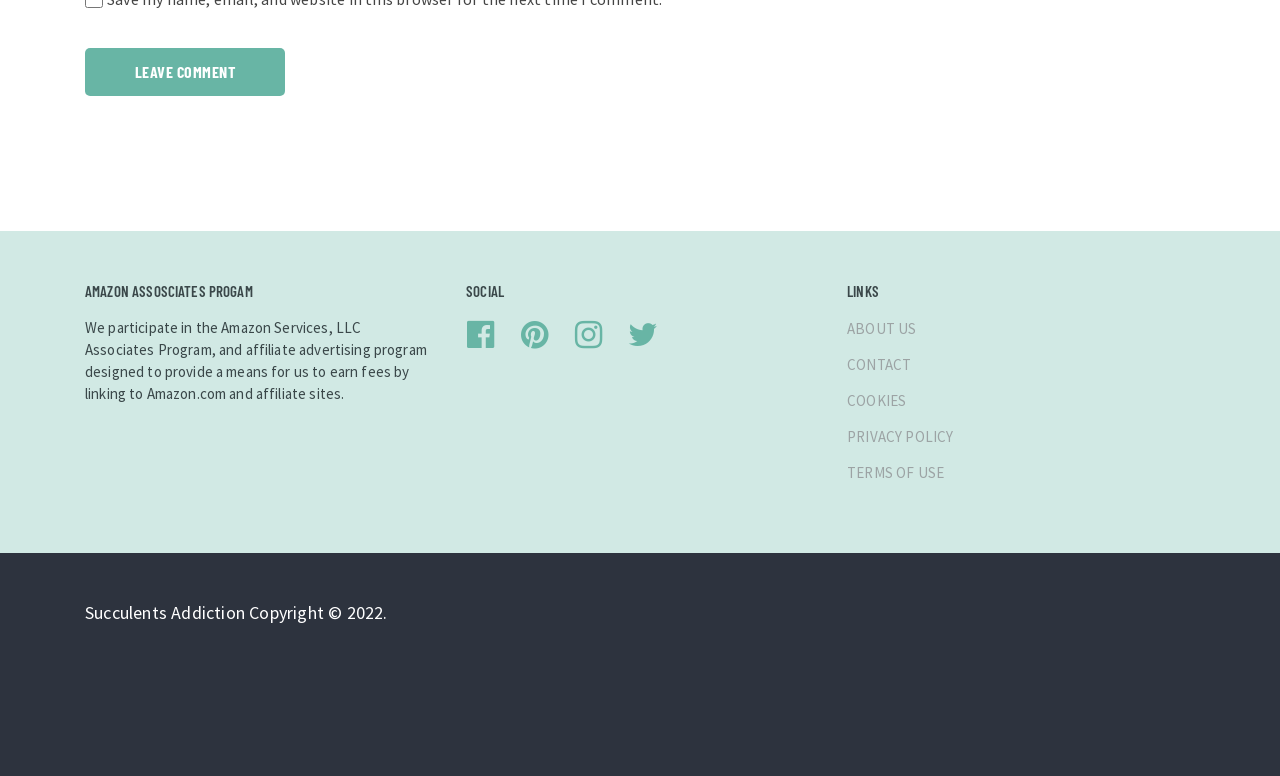From the details in the image, provide a thorough response to the question: What is the name of the website?

The webpage has a link element with the text 'Succulents Addiction', which is likely the name of the website.